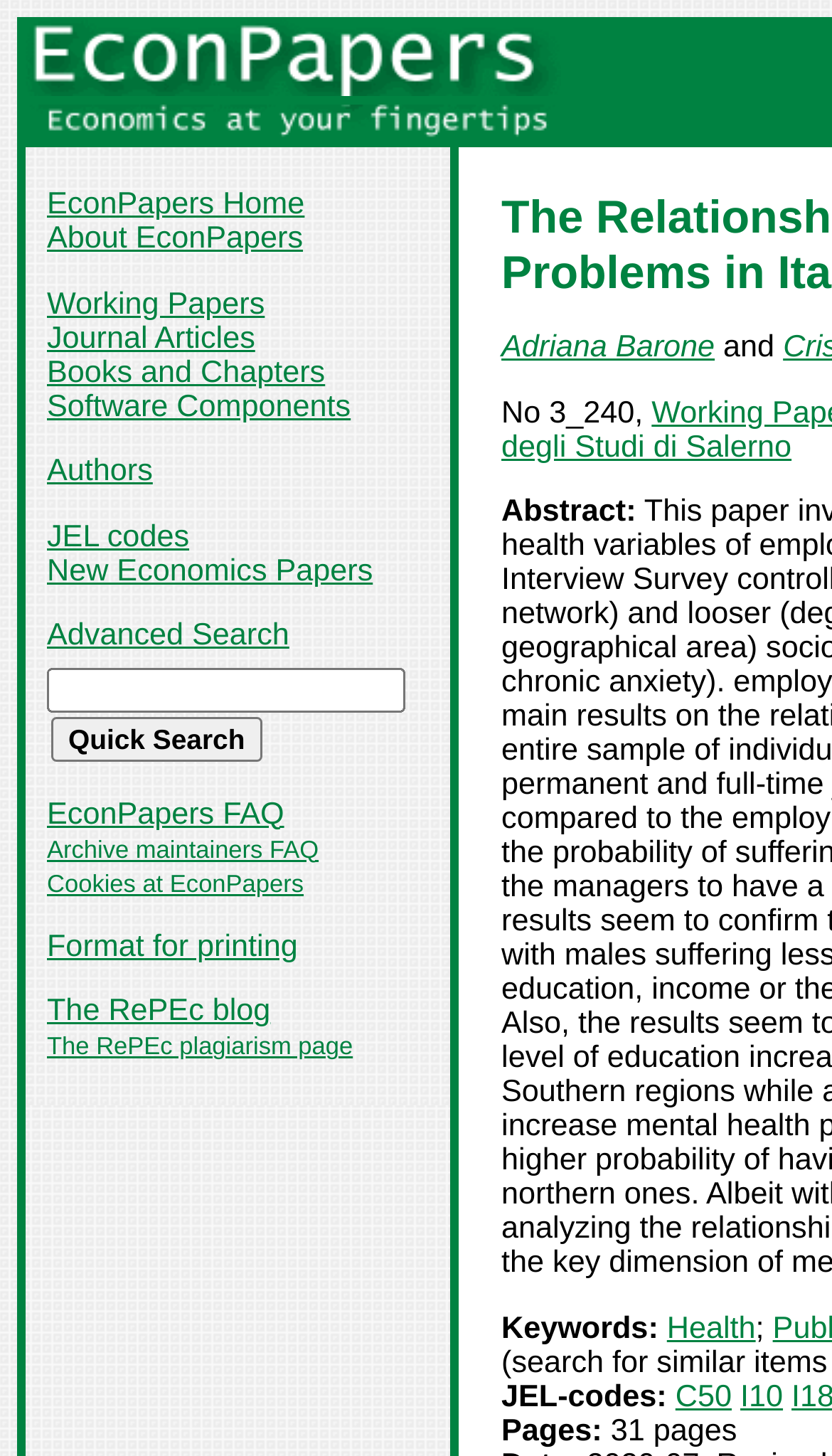What is the name of the website?
Please respond to the question with a detailed and thorough explanation.

I determined the answer by looking at the top-left corner of the webpage, where I found a logo and a link with the text 'EconPapers'. This suggests that 'EconPapers' is the name of the website.